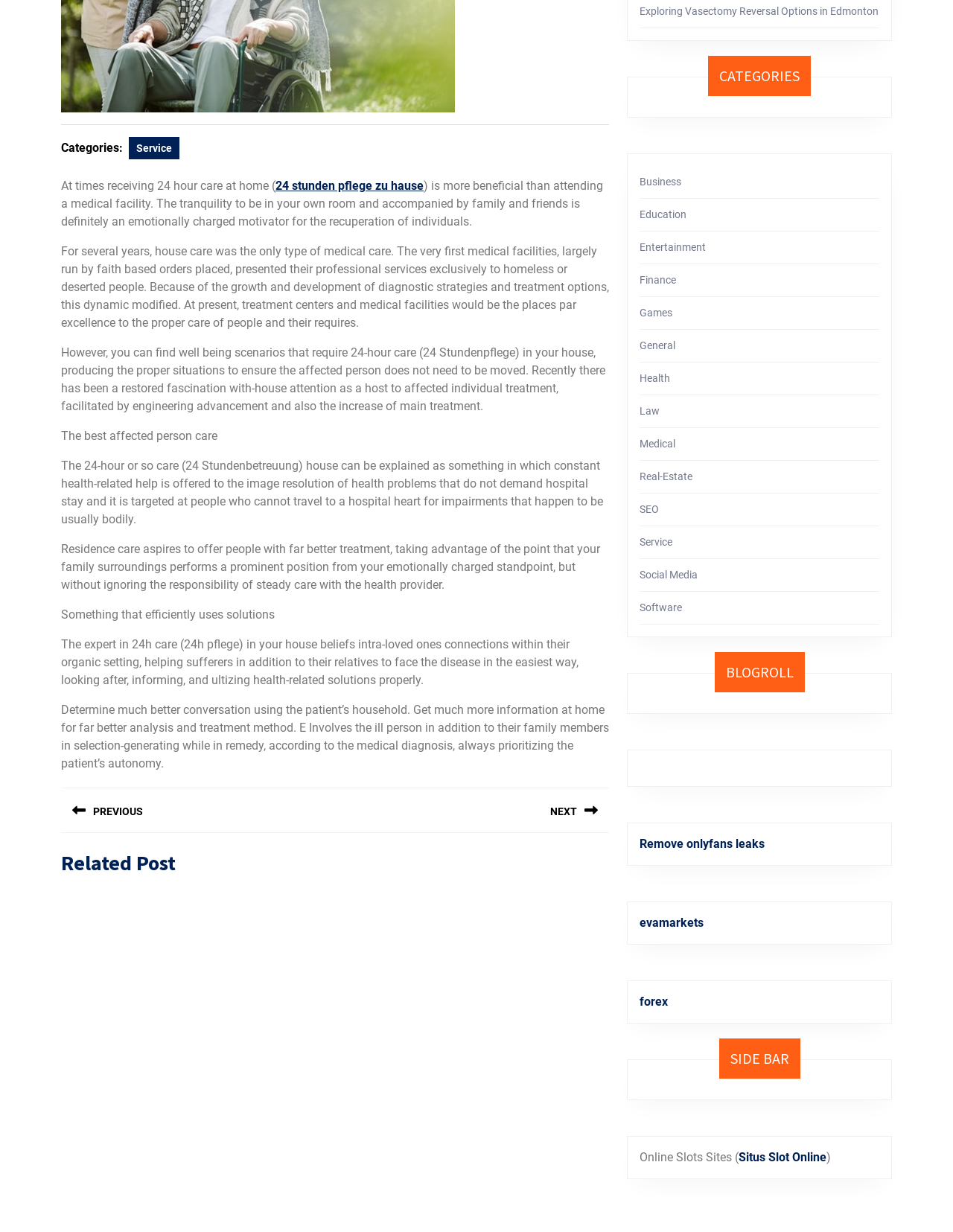Given the element description, predict the bounding box coordinates in the format (top-left x, top-left y, bottom-right x, bottom-right y), using floating point numbers between 0 and 1: PREVIOUS Previous post:

[0.064, 0.639, 0.352, 0.676]